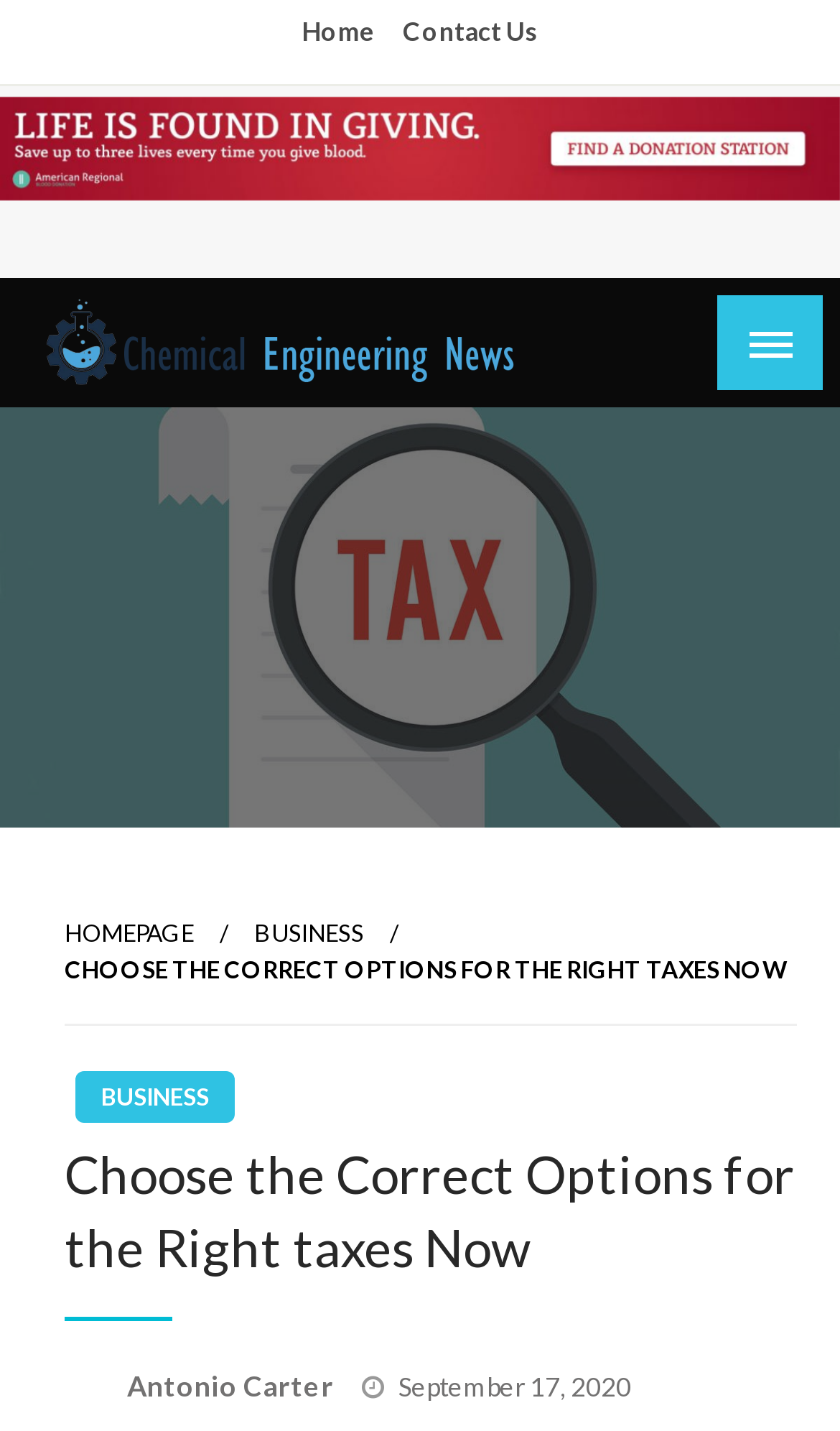Please identify the bounding box coordinates of the clickable area that will fulfill the following instruction: "read article by Antonio Carter". The coordinates should be in the format of four float numbers between 0 and 1, i.e., [left, top, right, bottom].

[0.151, 0.956, 0.405, 0.98]